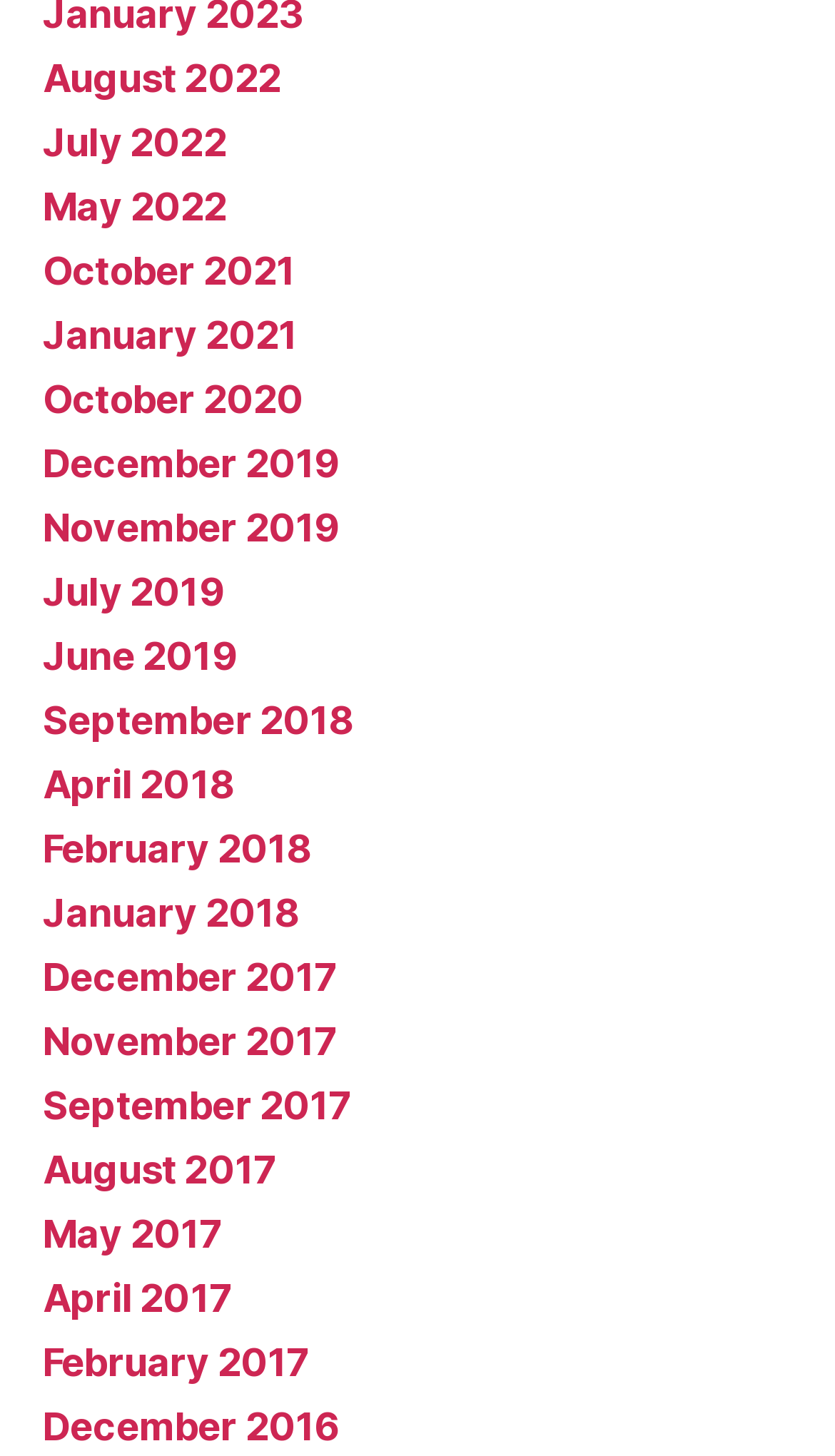Is there a link for March 2022?
From the details in the image, answer the question comprehensively.

I examined the list of links and did not find any link related to March 2022, which suggests that there is no link for that month and year.